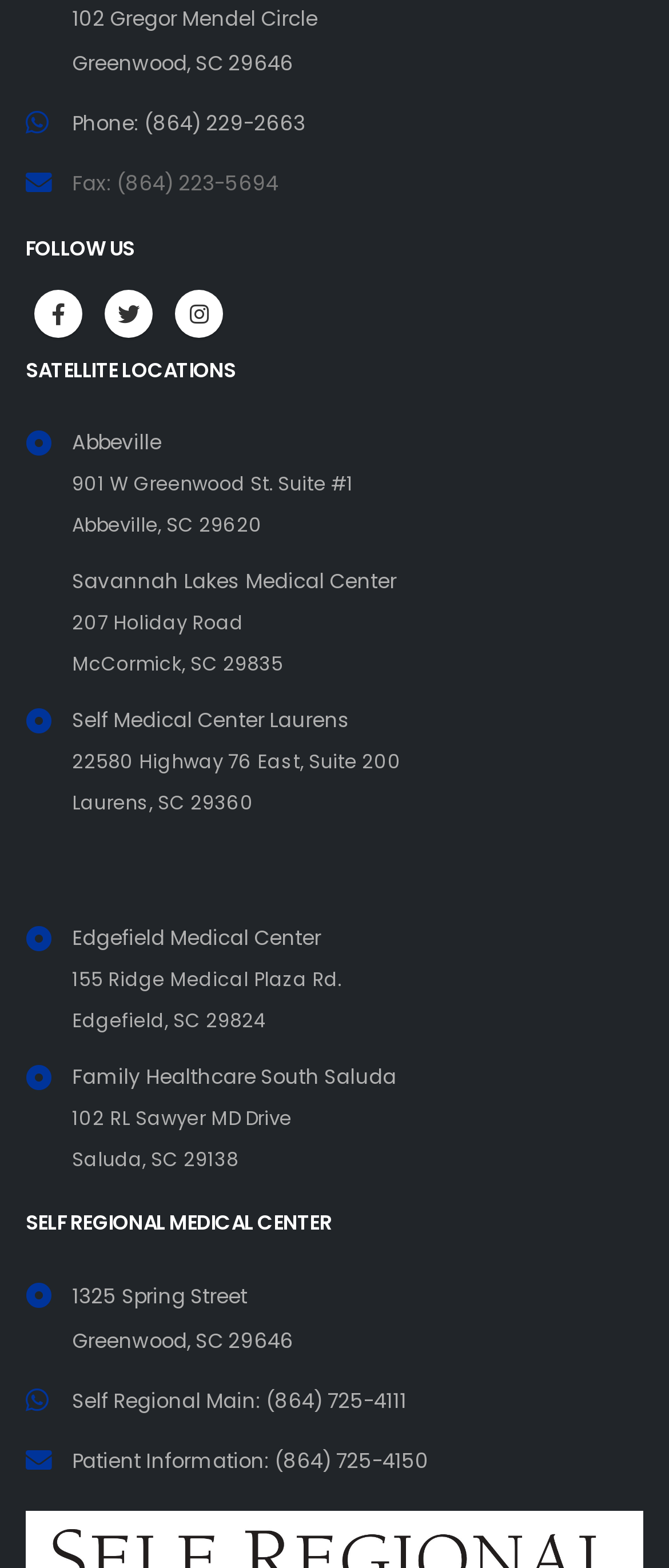Based on the element description "Self Regional Main: (864) 725-4111", predict the bounding box coordinates of the UI element.

[0.108, 0.885, 0.608, 0.902]